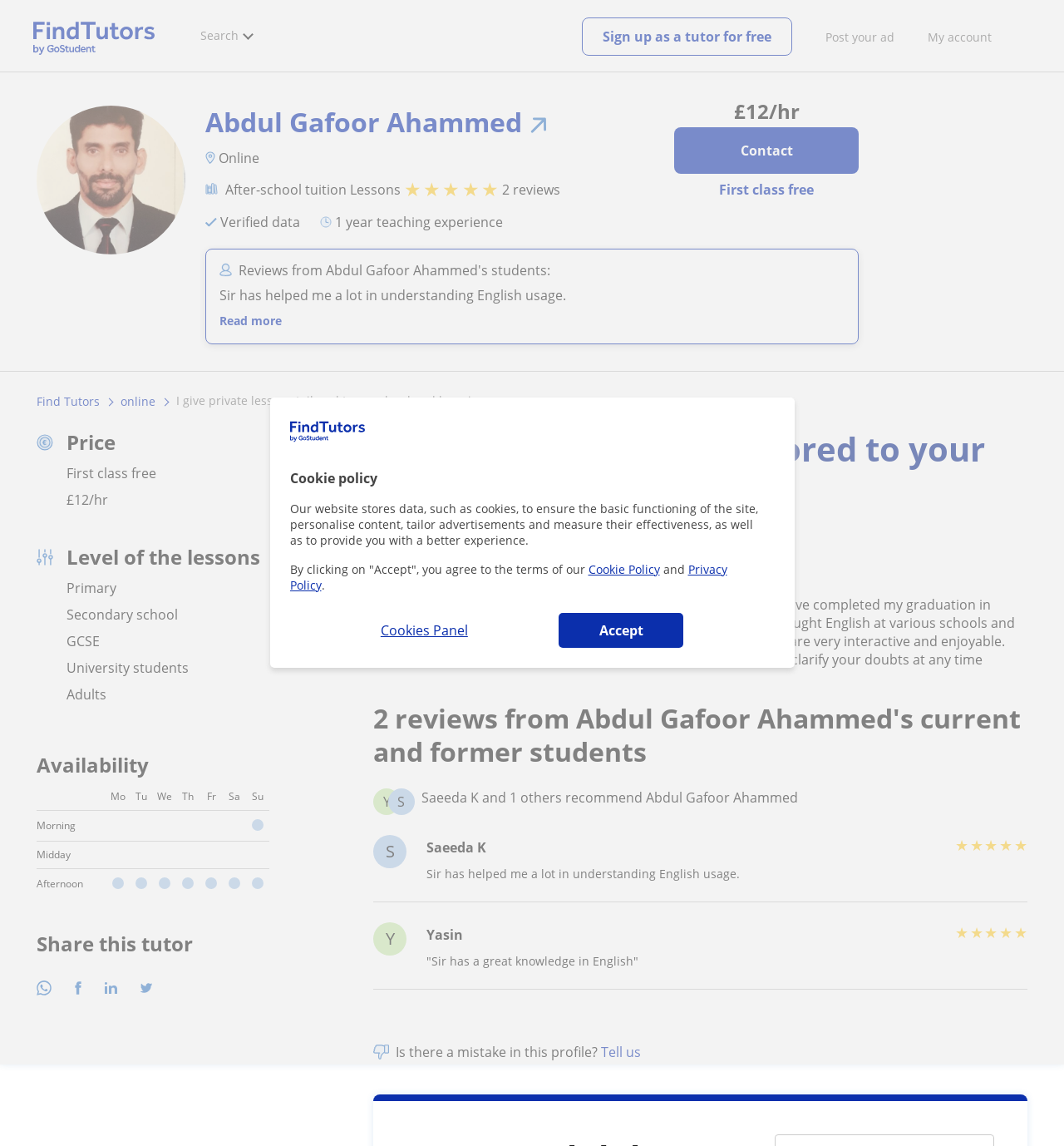Find the bounding box coordinates for the area that should be clicked to accomplish the instruction: "Click on the 'Sign up as a tutor for free' link".

[0.547, 0.015, 0.745, 0.049]